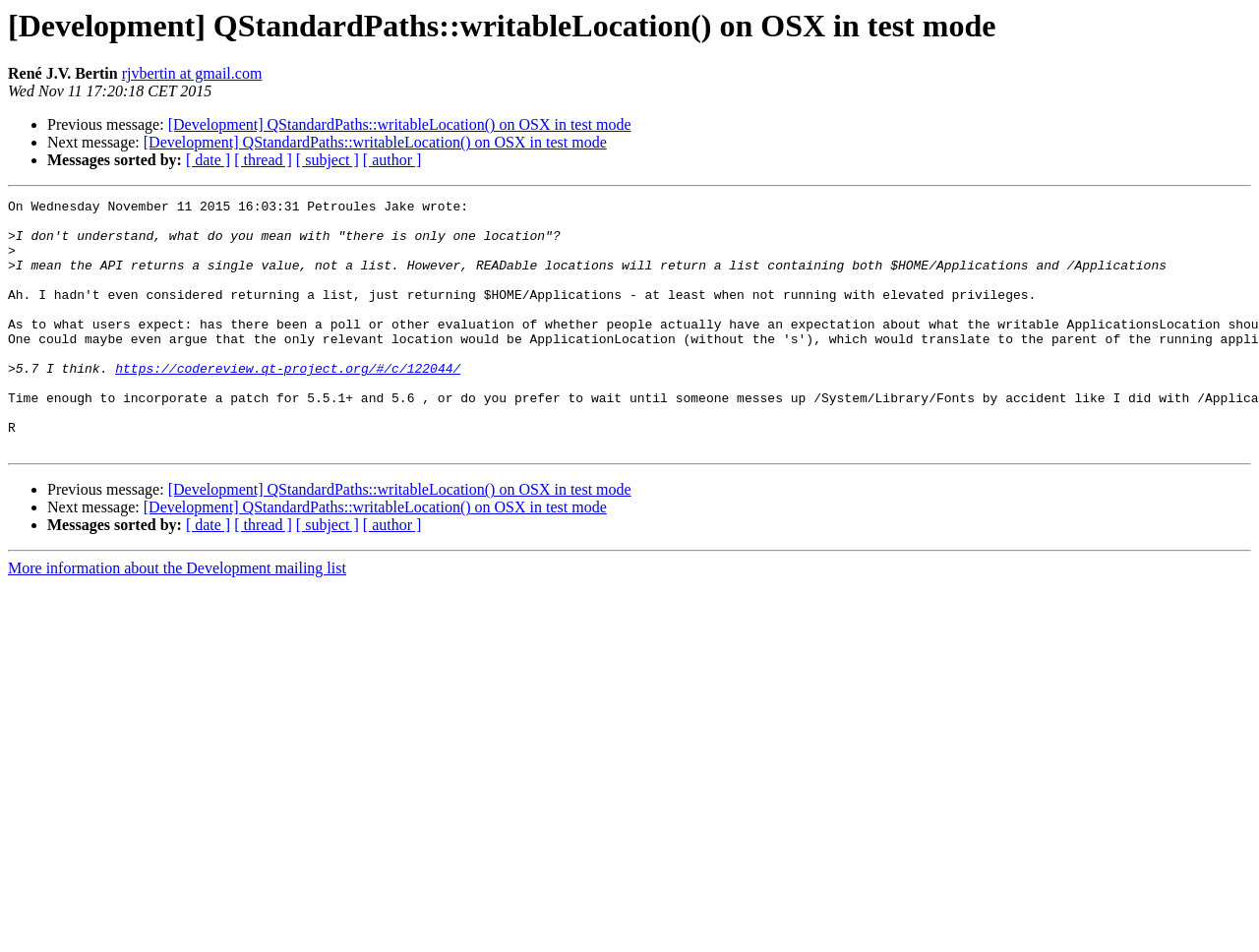Summarize the webpage in an elaborate manner.

This webpage appears to be a discussion thread from a mailing list, specifically the "Development" mailing list. At the top, there is a heading with the title "[Development] QStandardPaths::writableLocation() on OSX in test mode" which is also a link. Below the heading, there is information about the author, René J.V. Bertin, including their email address. The date of the post, "Wed Nov 11 17:20:18 CET 2015", is also displayed.

The main content of the page is a conversation between users, with each message indented and marked with a bullet point. The first message is from Petroules Jake, who wrote a question about QStandardPaths::writableLocation() on OSX in test mode. The response from another user, Jake, is below, where he explains that the API returns a single value, not a list, and provides more information about readable locations.

There are several links throughout the conversation, including a link to a code review page. The conversation continues with another response from Jake, where he mentions a specific version of Qt, 5.7, and provides a link to a code review page.

The page has a horizontal separator line below the conversation, followed by a set of links to navigate to previous and next messages, as well as links to sort messages by date, thread, subject, and author. This pattern of conversation, separator, and navigation links is repeated further down the page.

At the very bottom of the page, there is a link to "More information about the Development mailing list".